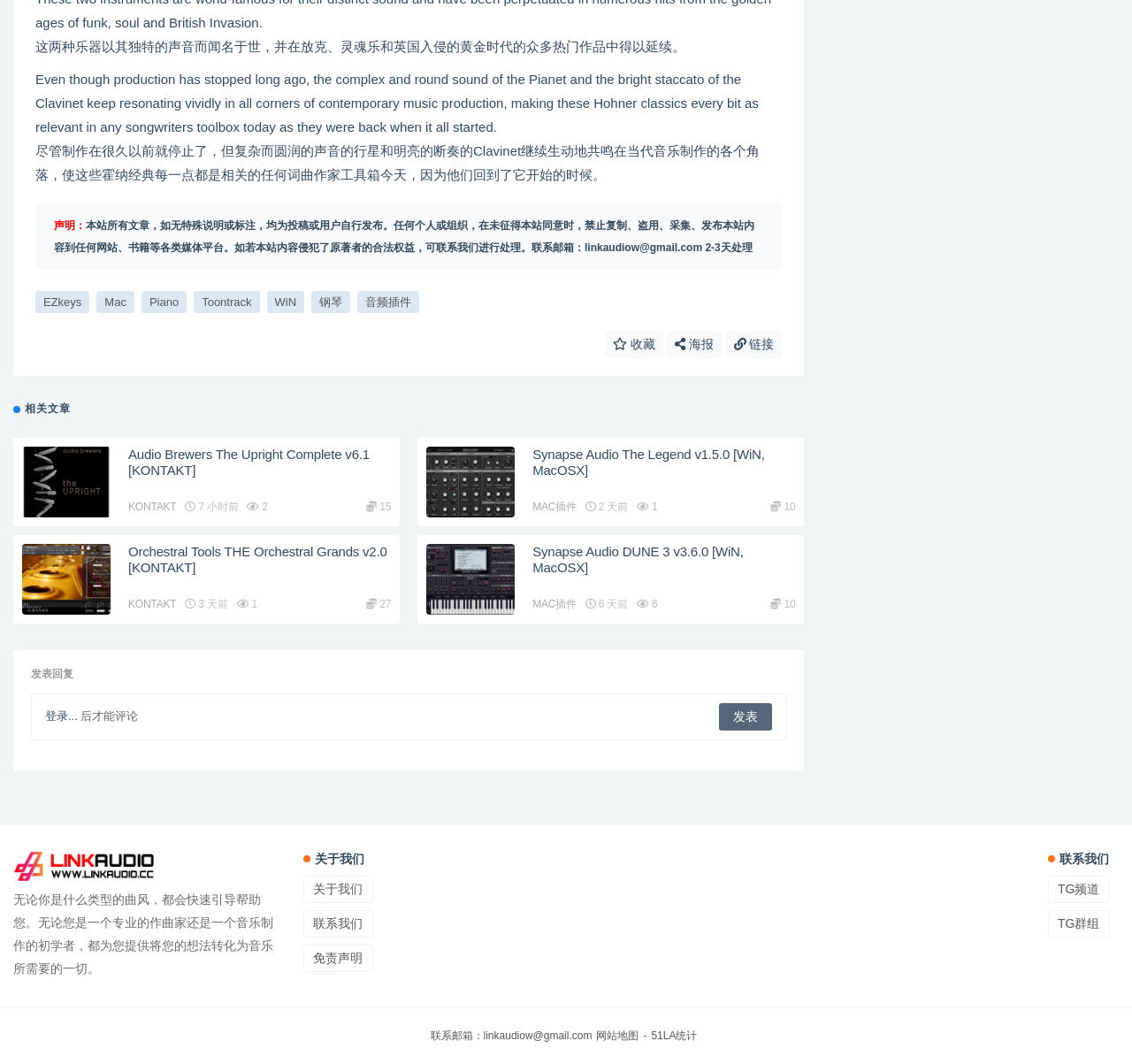Please locate the clickable area by providing the bounding box coordinates to follow this instruction: "click the '发表' button".

[0.635, 0.661, 0.682, 0.687]